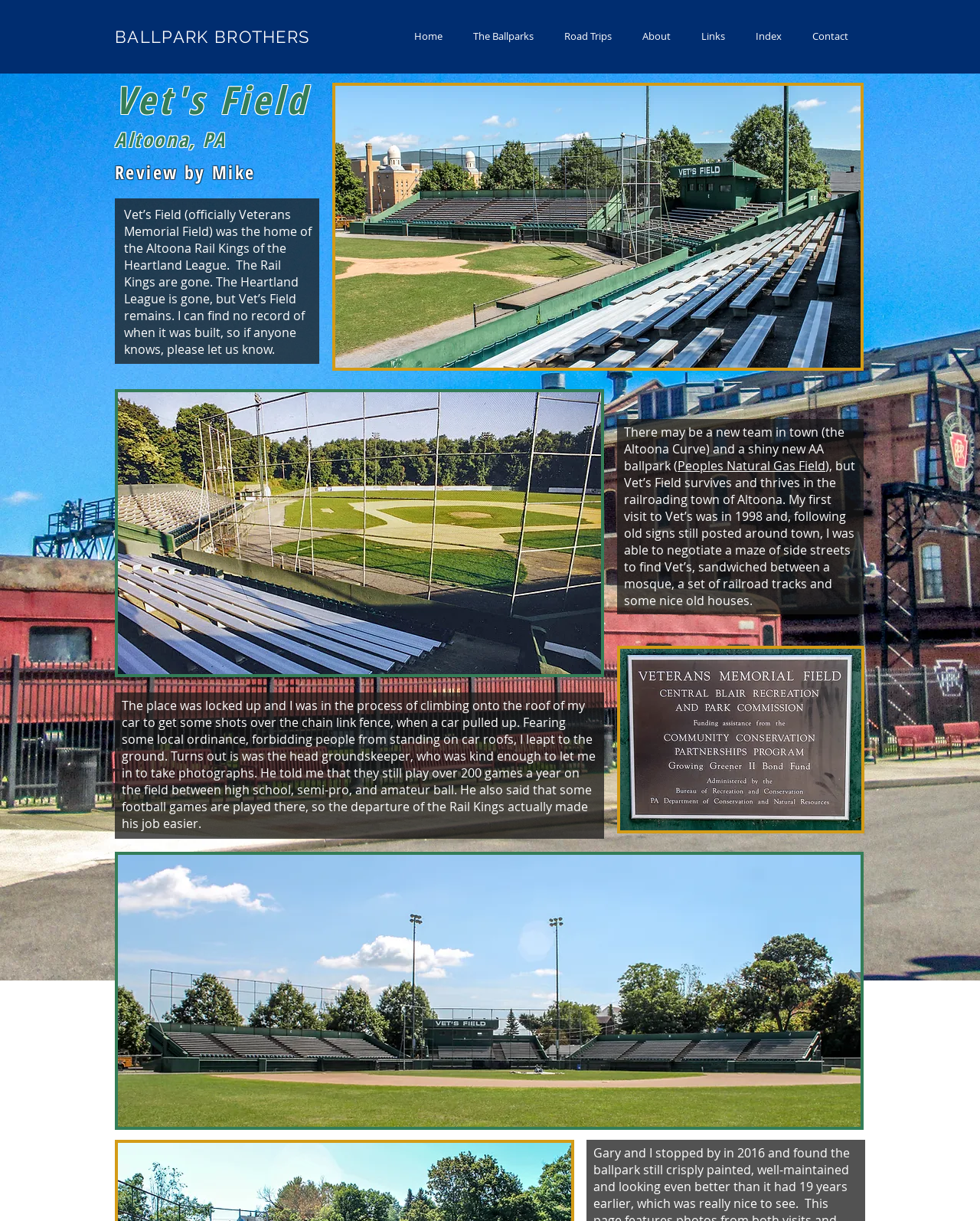What is the name of the ballpark?
Refer to the image and give a detailed response to the question.

The name of the ballpark is mentioned in the heading 'Vet's Field' and also in the static text 'Vet’s Field (officially Veterans Memorial Field) was the home of the Altoona Rail Kings of the Heartland League.'